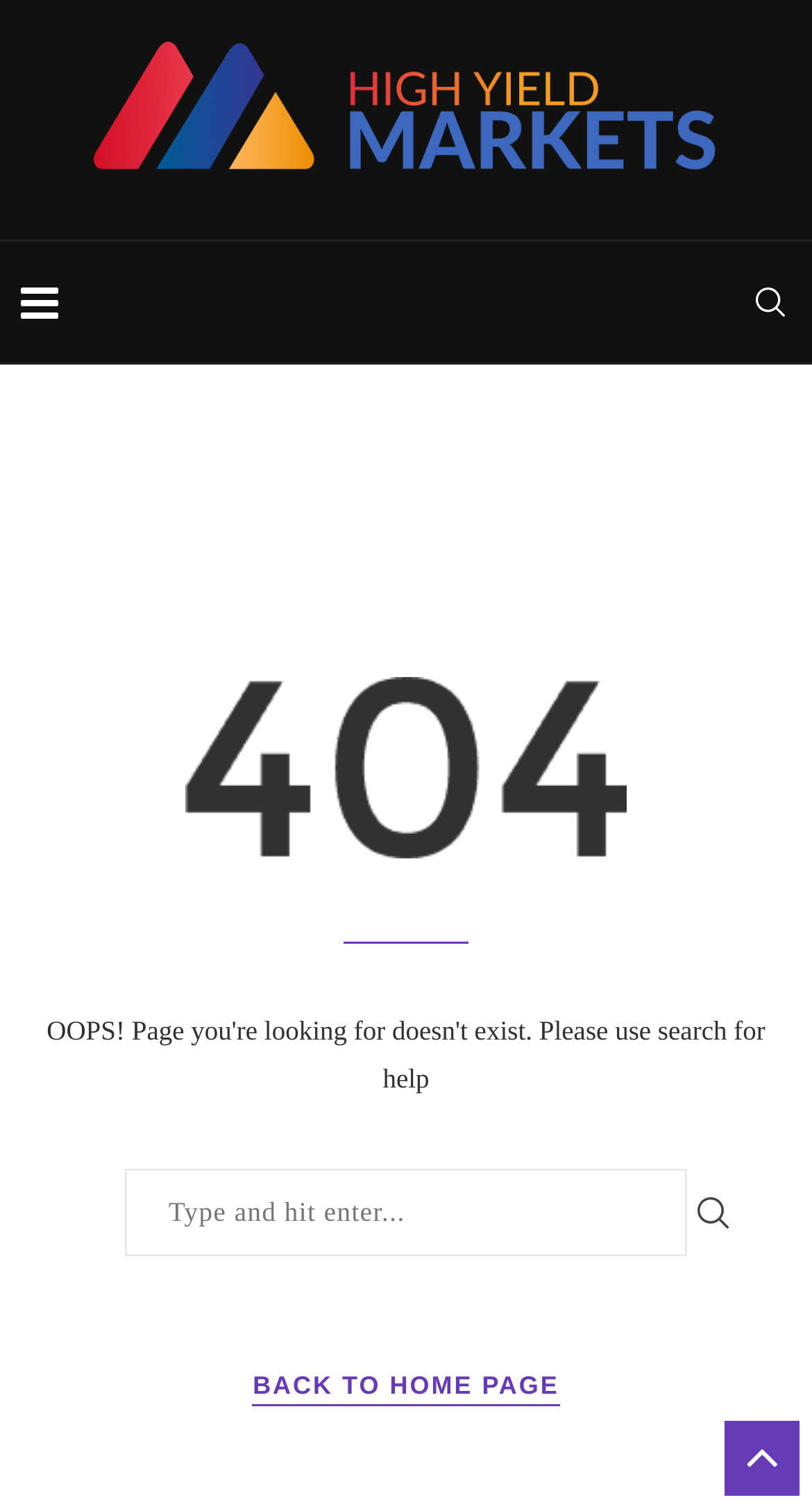For the given element description alt="High Yield Markets", determine the bounding box coordinates of the UI element. The coordinates should follow the format (top-left x, top-left y, bottom-right x, bottom-right y) and be within the range of 0 to 1.

[0.115, 0.028, 0.885, 0.131]